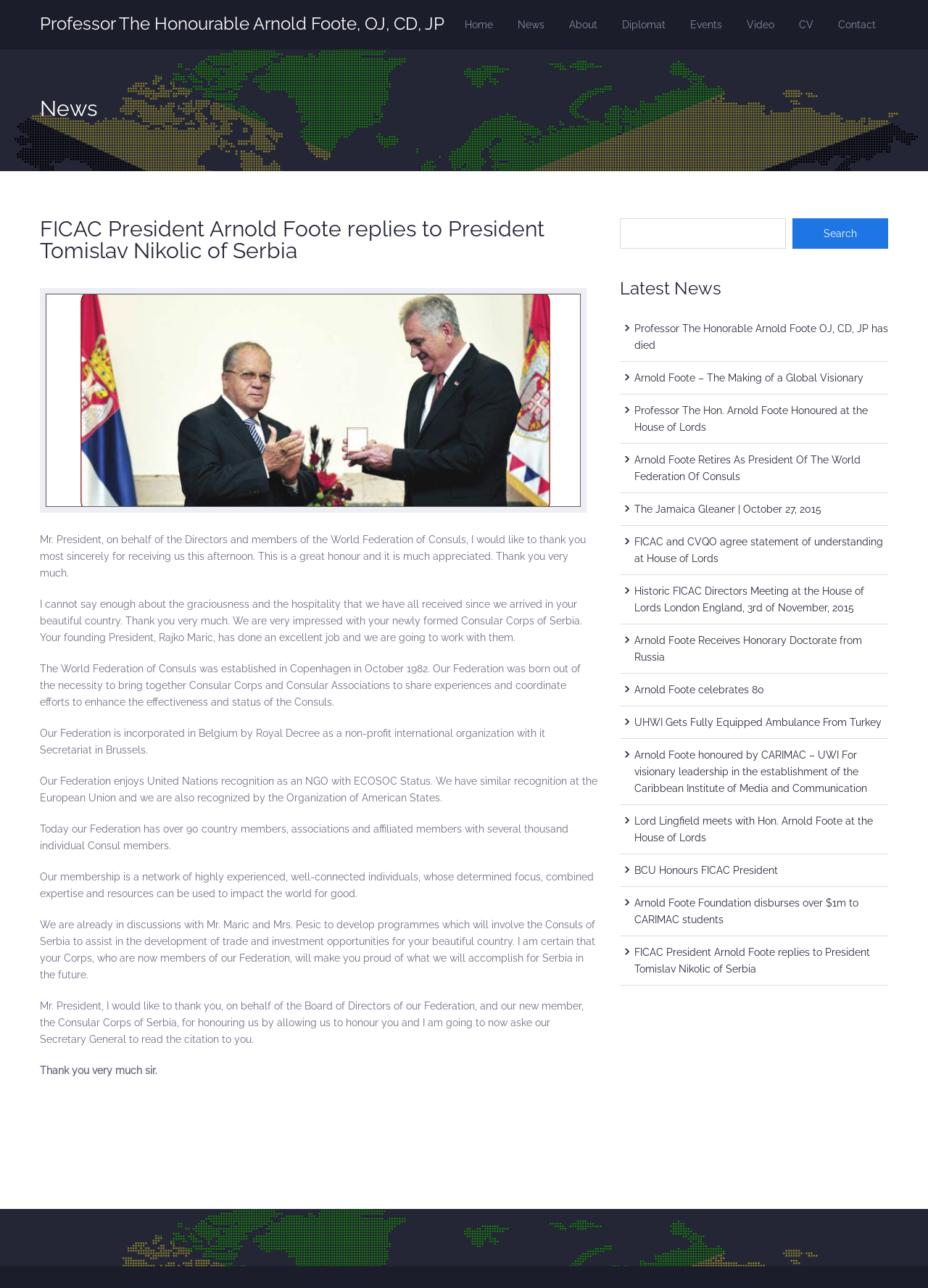How many country members does the World Federation of Consuls have?
Provide a one-word or short-phrase answer based on the image.

over 90